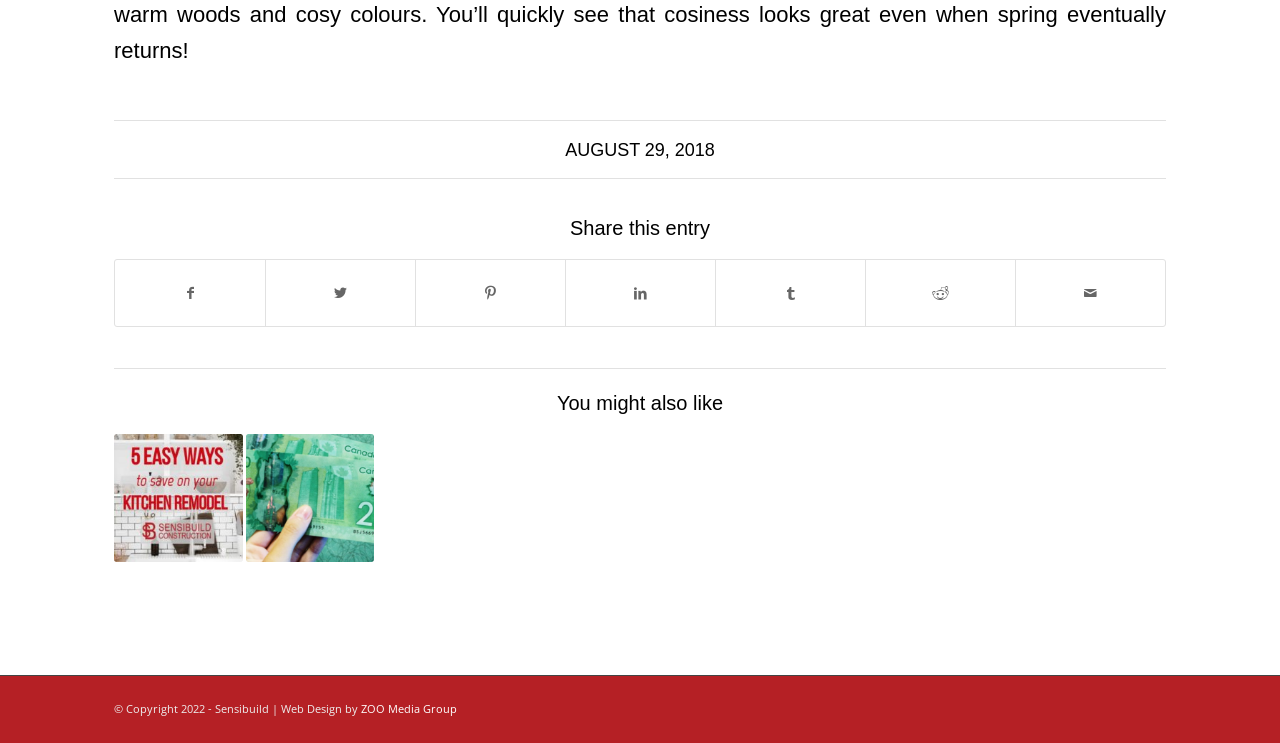Who designed the website?
Using the image, elaborate on the answer with as much detail as possible.

The website design credit is given to ZOO Media Group, which is mentioned in the footer section of the webpage.